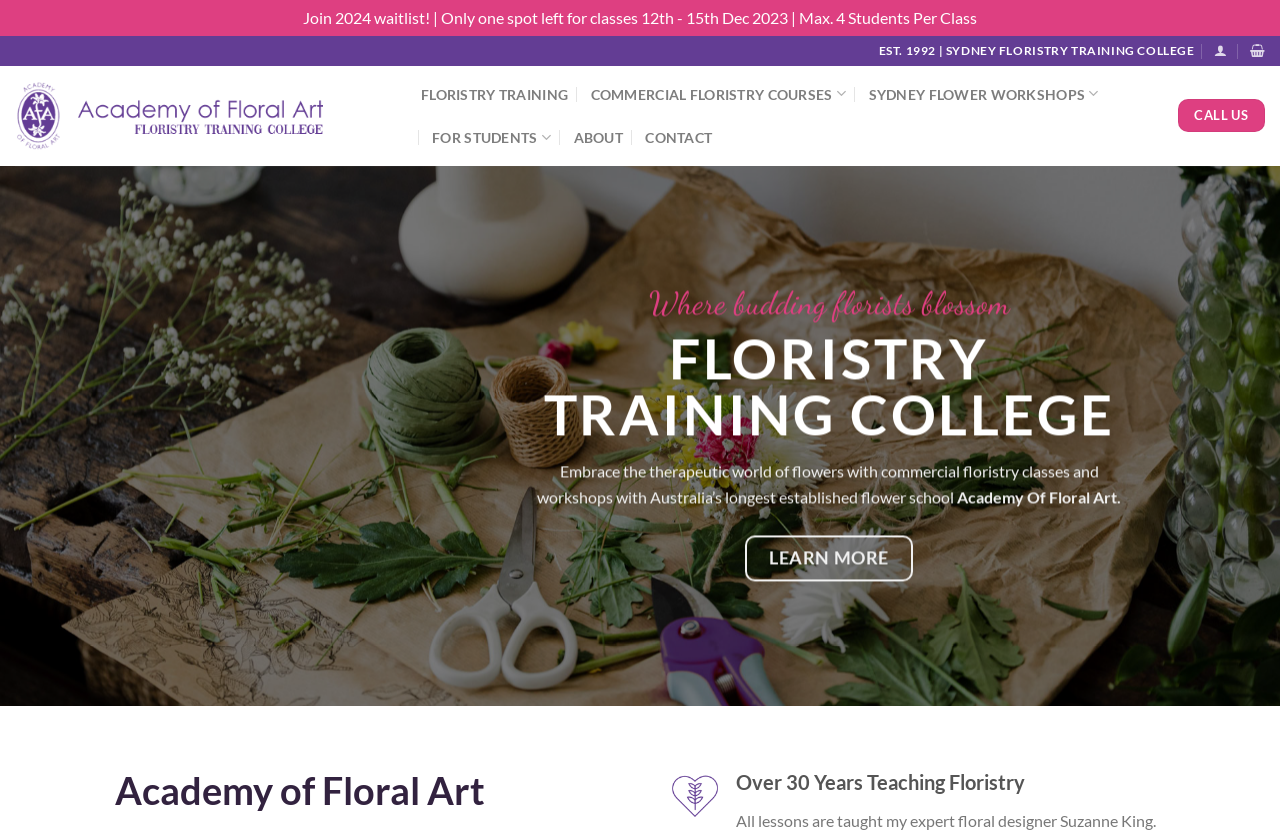Using the provided element description: "About", determine the bounding box coordinates of the corresponding UI element in the screenshot.

[0.448, 0.138, 0.487, 0.189]